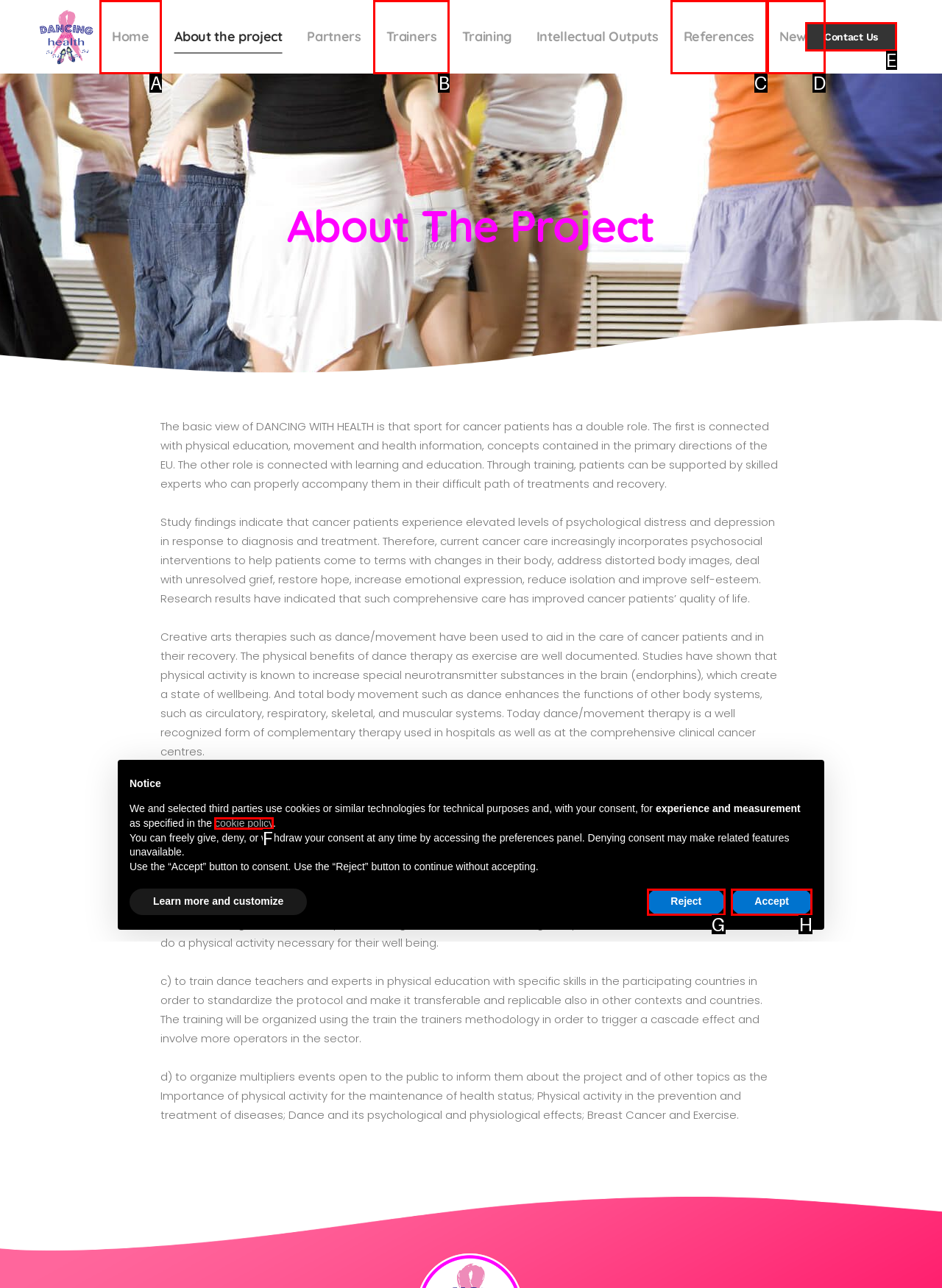Based on the description: References, identify the matching lettered UI element.
Answer by indicating the letter from the choices.

C